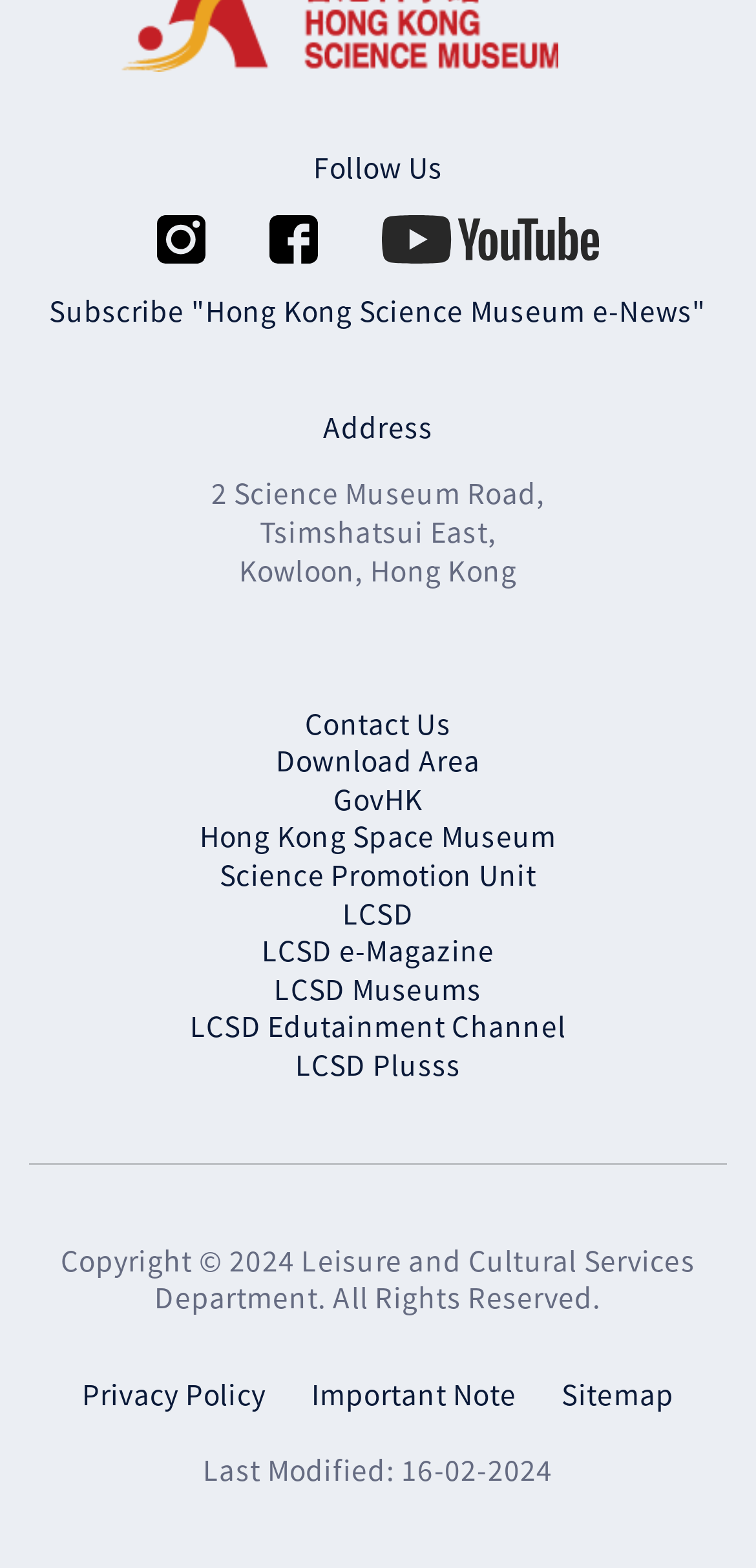Please answer the following question as detailed as possible based on the image: 
How many social media links are available?

I counted the number of social media links available on the webpage, which are Instagram, Facebook, and YouTube.